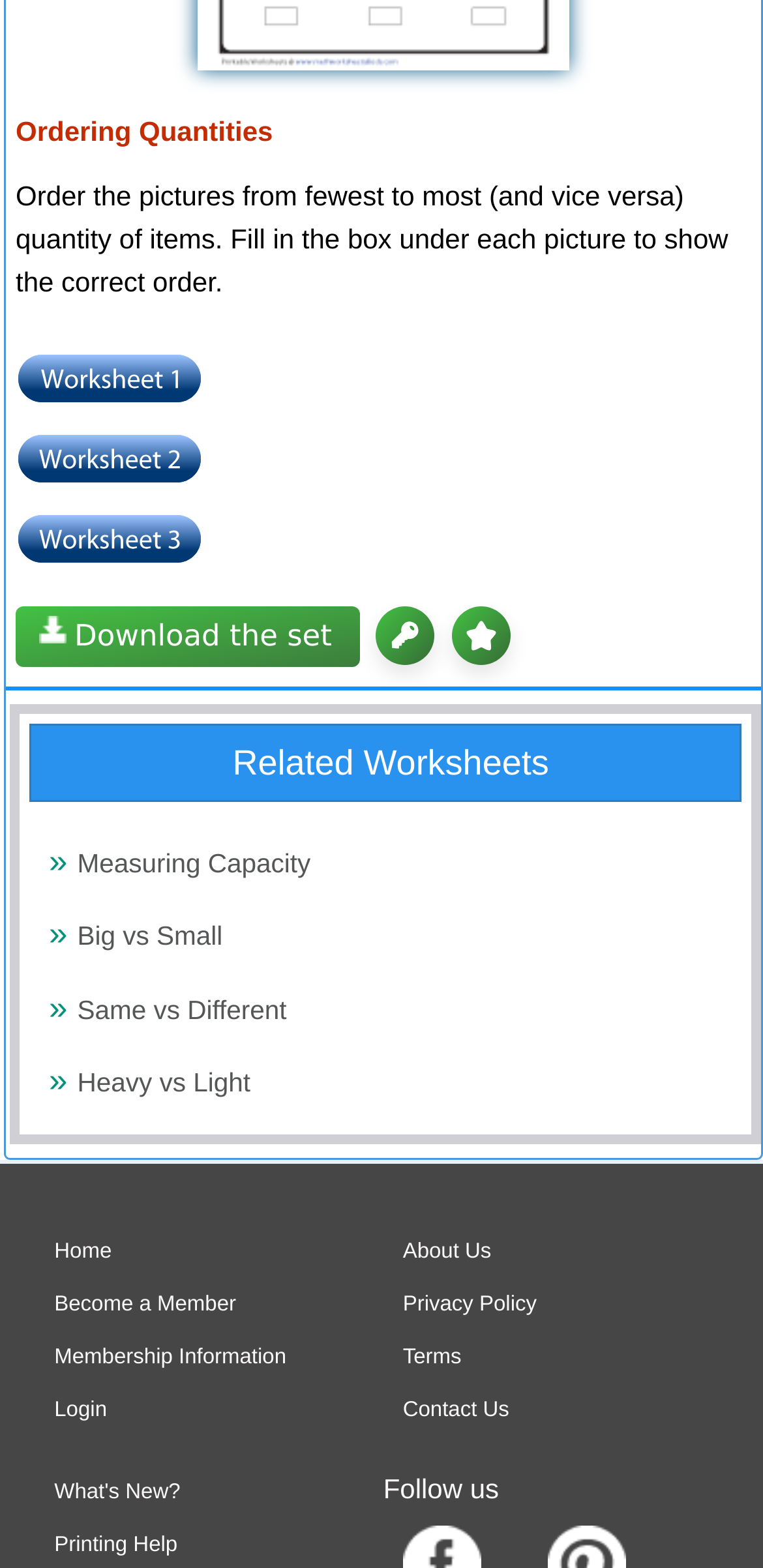What is the topic of the related worksheet 'Measuring Capacity'?
Based on the image, give a one-word or short phrase answer.

Measuring Capacity